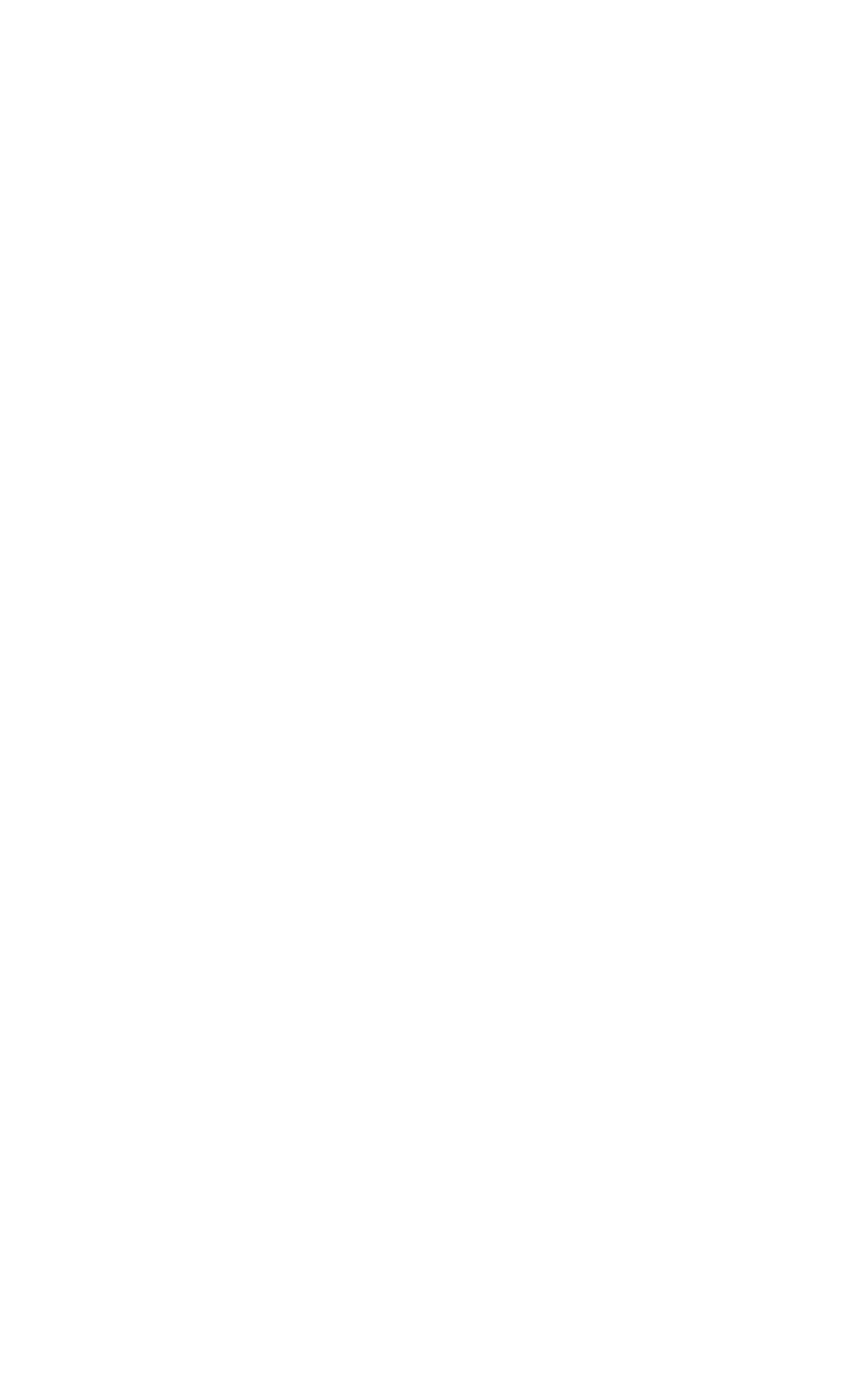Answer in one word or a short phrase: 
Is the website field required?

No